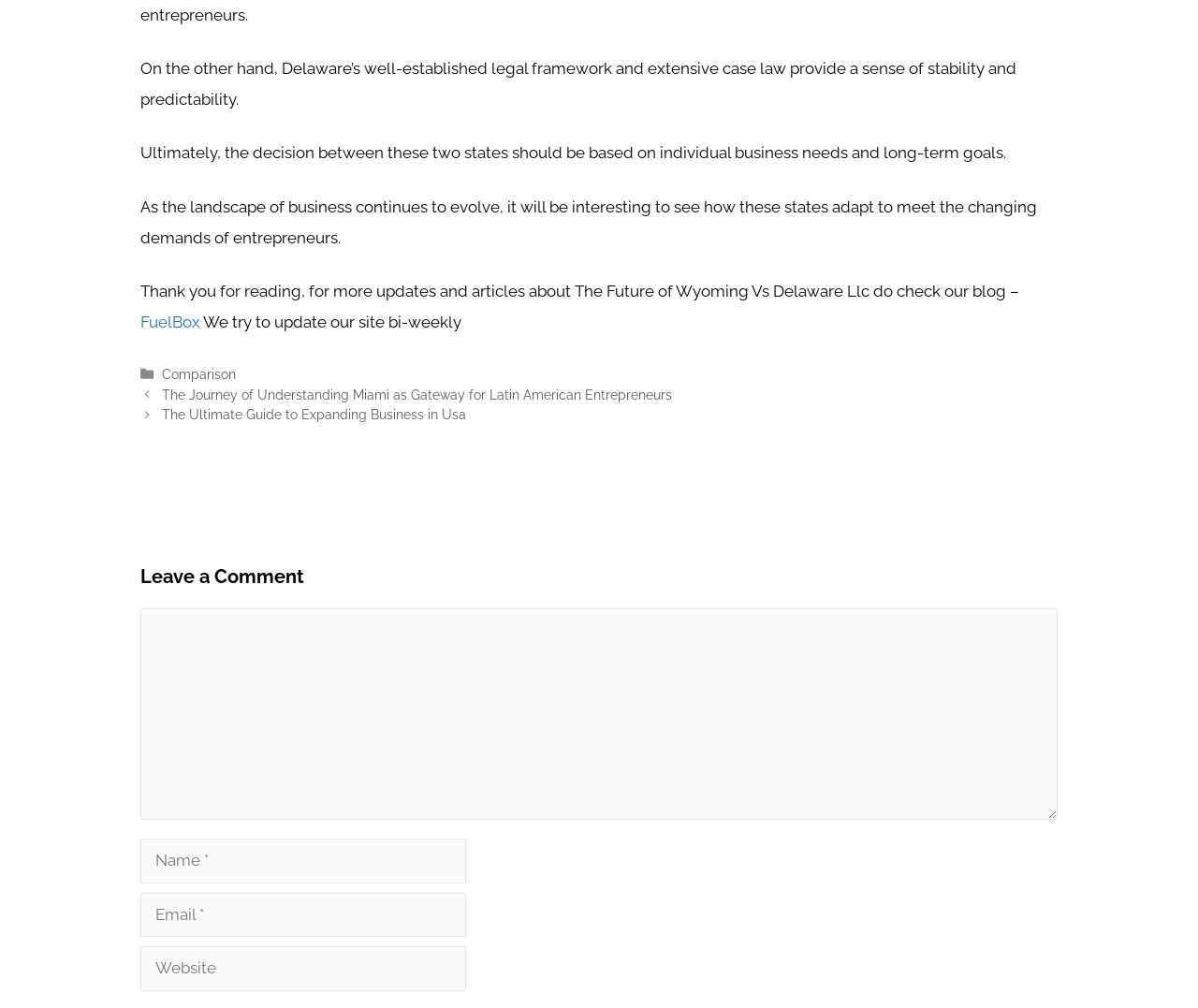Identify the bounding box coordinates of the section to be clicked to complete the task described by the following instruction: "Leave a comment". The coordinates should be four float numbers between 0 and 1, formatted as [left, top, right, bottom].

[0.117, 0.603, 0.883, 0.813]